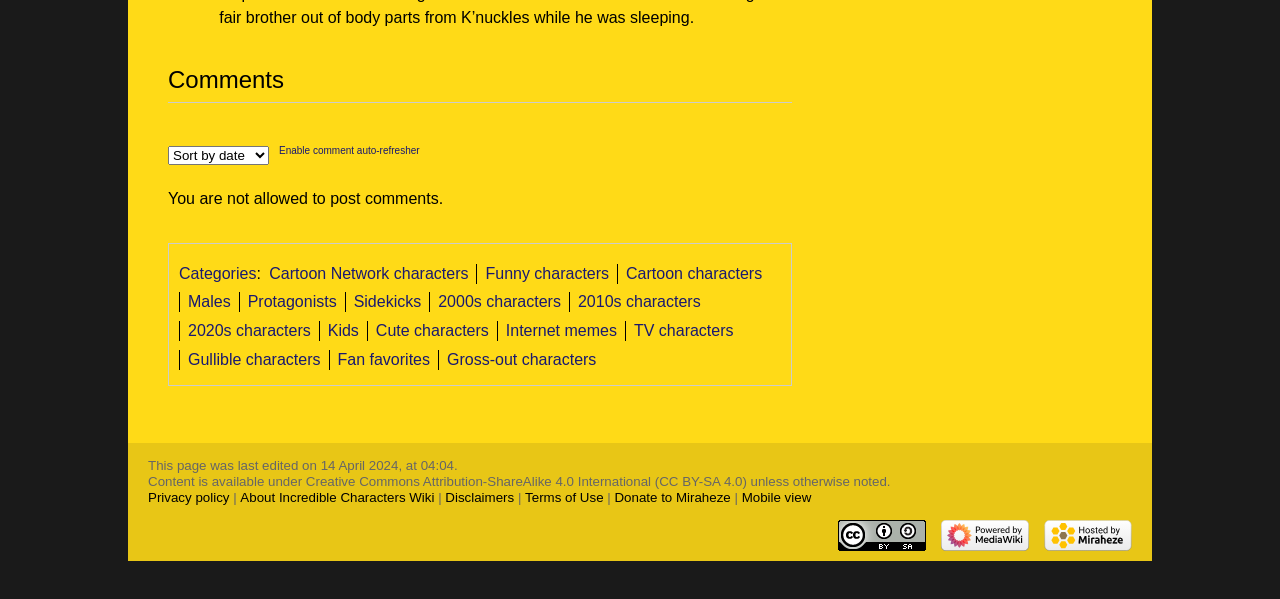Pinpoint the bounding box coordinates of the element that must be clicked to accomplish the following instruction: "Read the privacy policy". The coordinates should be in the format of four float numbers between 0 and 1, i.e., [left, top, right, bottom].

[0.116, 0.819, 0.179, 0.844]